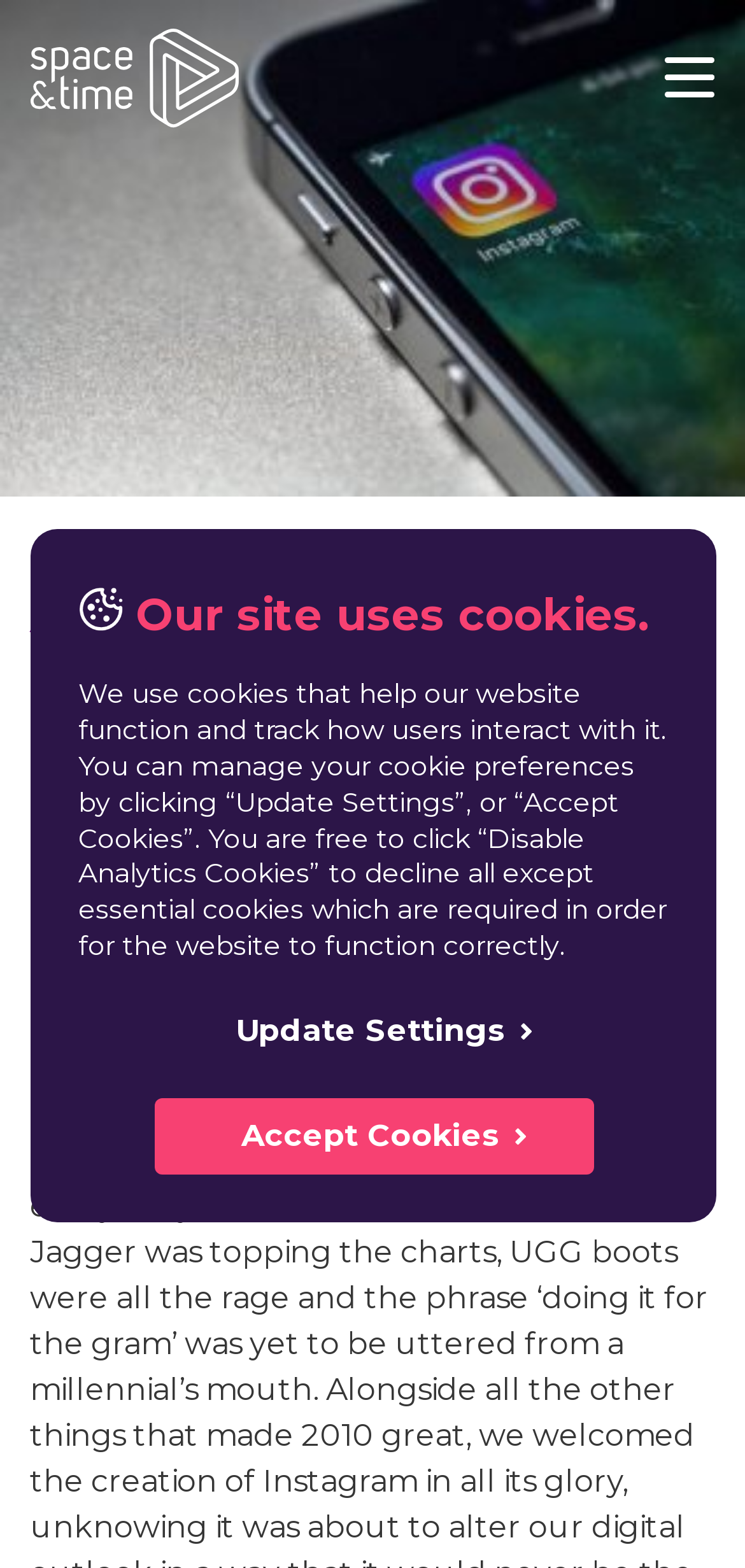Determine the bounding box coordinates for the area that needs to be clicked to fulfill this task: "check the confirmed opted in checkbox". The coordinates must be given as four float numbers between 0 and 1, i.e., [left, top, right, bottom].

[0.872, 0.655, 0.923, 0.671]